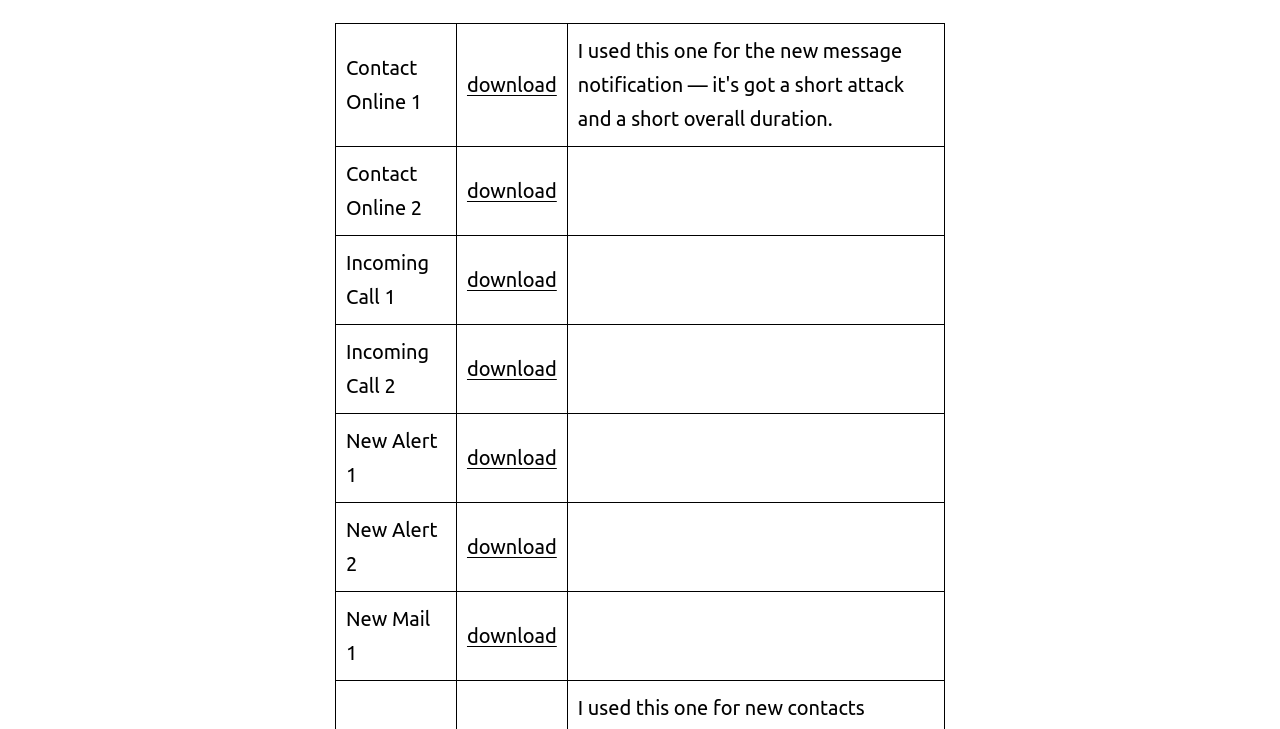Provide a brief response to the question below using one word or phrase:
What is the purpose of the 'download' links?

To download sound files